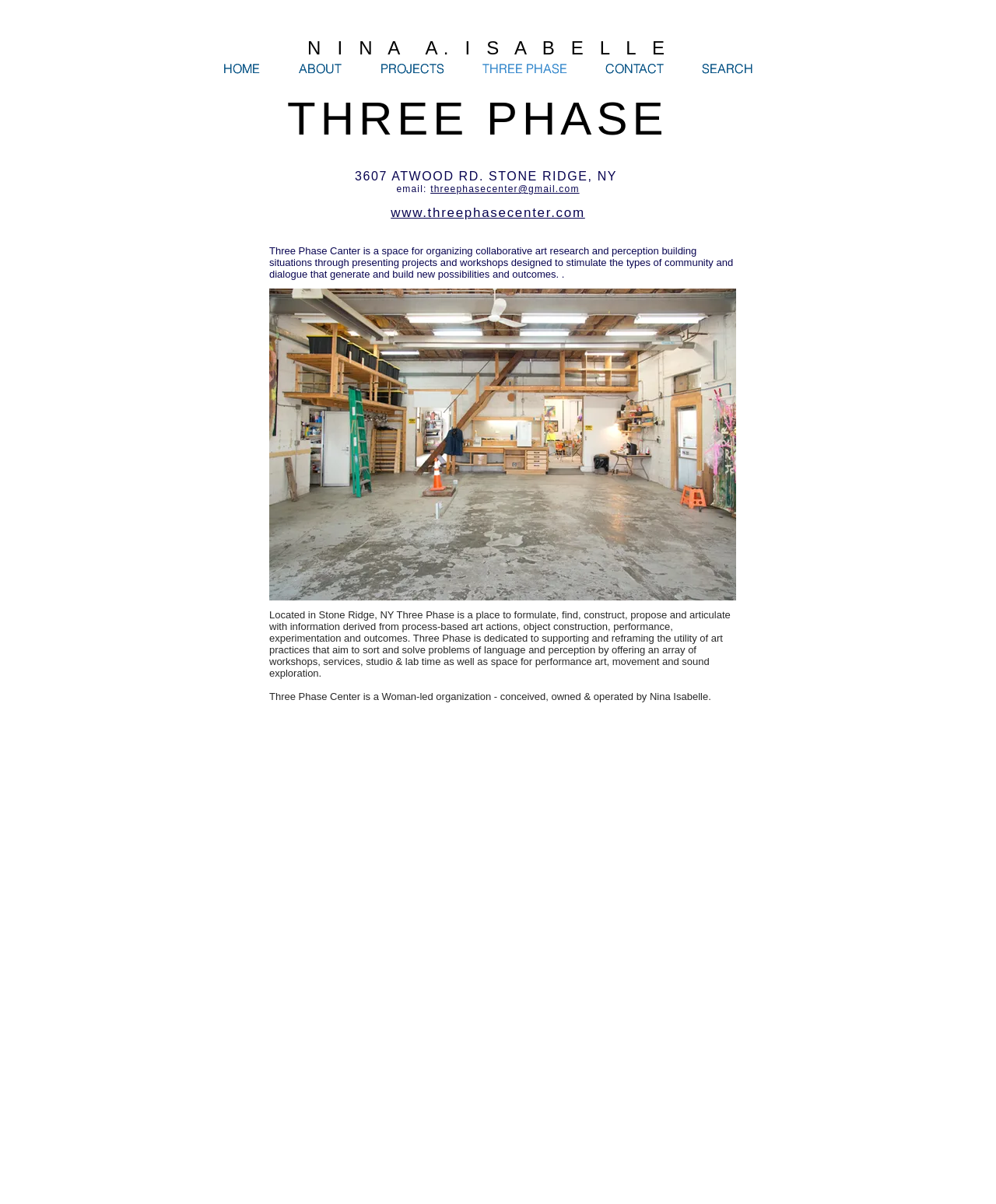Provide a thorough description of this webpage.

The webpage is about Three Phase, a space for organizing collaborative art research and perception building situations. At the top, there is a navigation menu with six links: HOME, ABOUT, PROJECTS, THREE PHASE, CONTACT, and SEARCH. This menu is duplicated, with the same links and layout.

Below the navigation menu, there is a large heading that reads "THREE PHASE". Underneath, there is a section with the address "3607 ATWOOD RD. STONE RIDGE, NY" and an email address "threephasecenter@gmail.com". Next to the email address, there is a link to the website "www.threephasecenter.com".

The main content of the webpage is divided into three paragraphs. The first paragraph describes Three Phase as a space for organizing collaborative art research and perception building situations. The second paragraph explains that Three Phase is located in Stone Ridge, NY, and offers various services and spaces for art practices. The third paragraph states that Three Phase Center is a Woman-led organization conceived, owned, and operated by Nina Isabelle.

At the very top of the page, there is a smaller heading that reads "N I N A  A. I S A B E L L E". This is likely the name of the owner or founder of Three Phase.